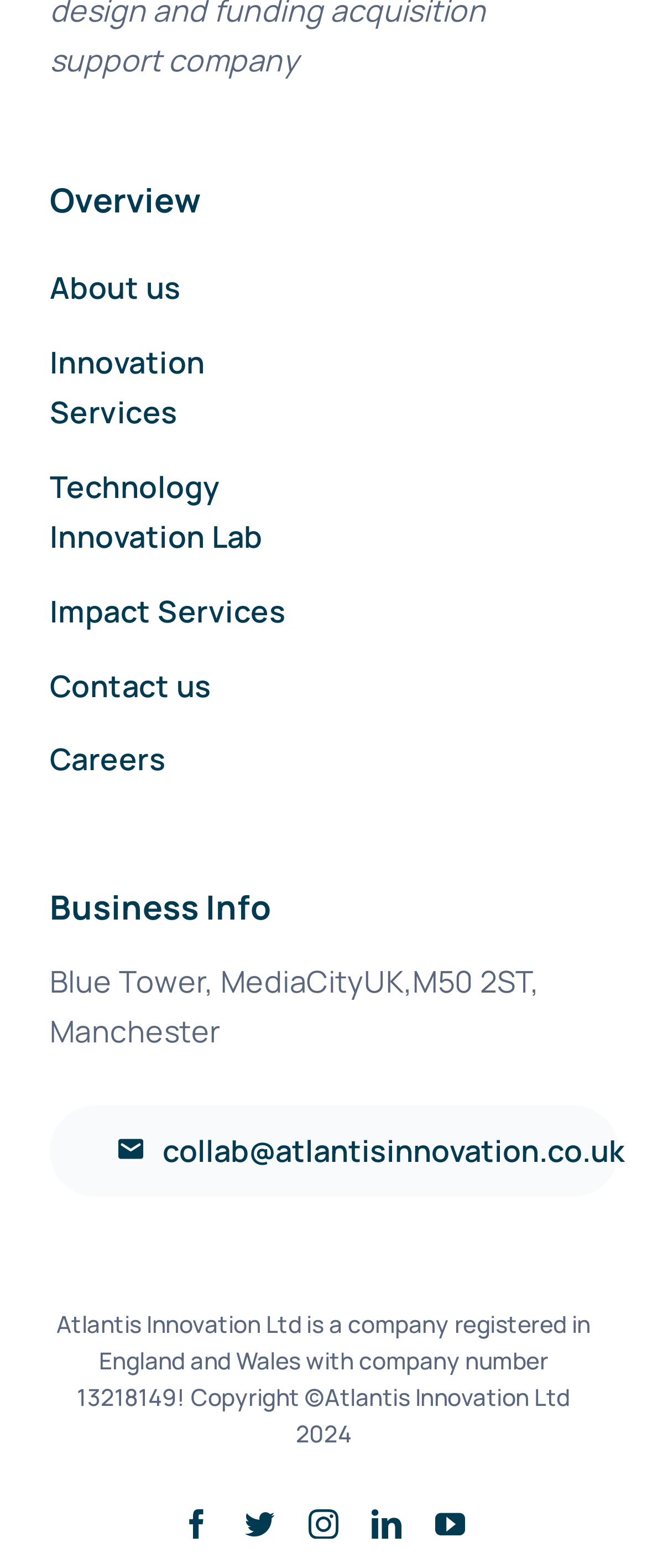Locate the bounding box coordinates of the element I should click to achieve the following instruction: "Follow on Facebook".

[0.281, 0.962, 0.328, 0.981]